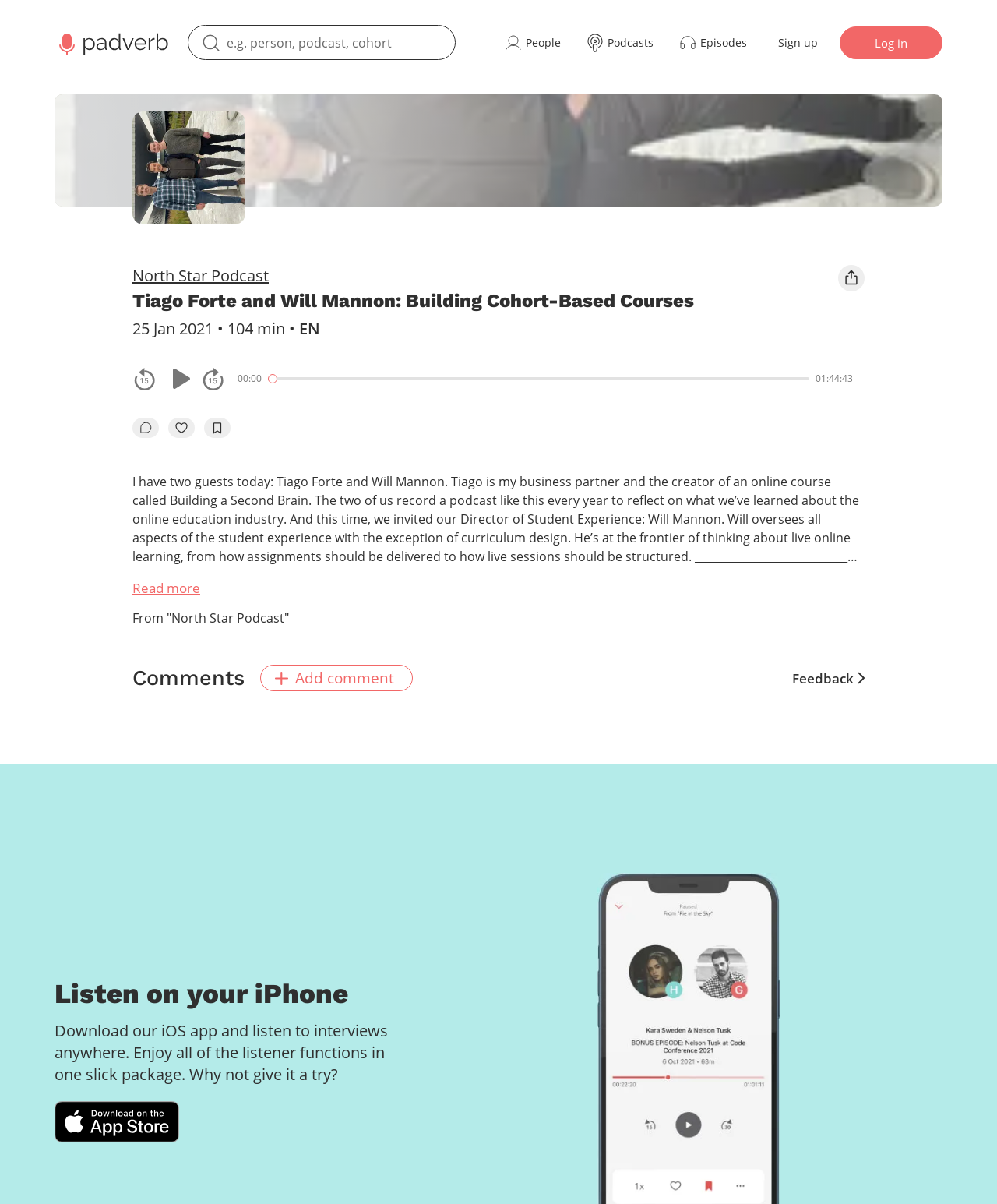What is the name of the online course mentioned in the webpage?
Please answer the question with a detailed and comprehensive explanation.

I found the answer by looking at the StaticText 'I have two guests today: Tiago Forte and Will Mannon. Tiago is my business partner and the creator of an online course called Building a Second Brain.' with the bounding box coordinates [0.133, 0.393, 0.864, 0.749]. This suggests that the online course is called 'Building a Second Brain'.